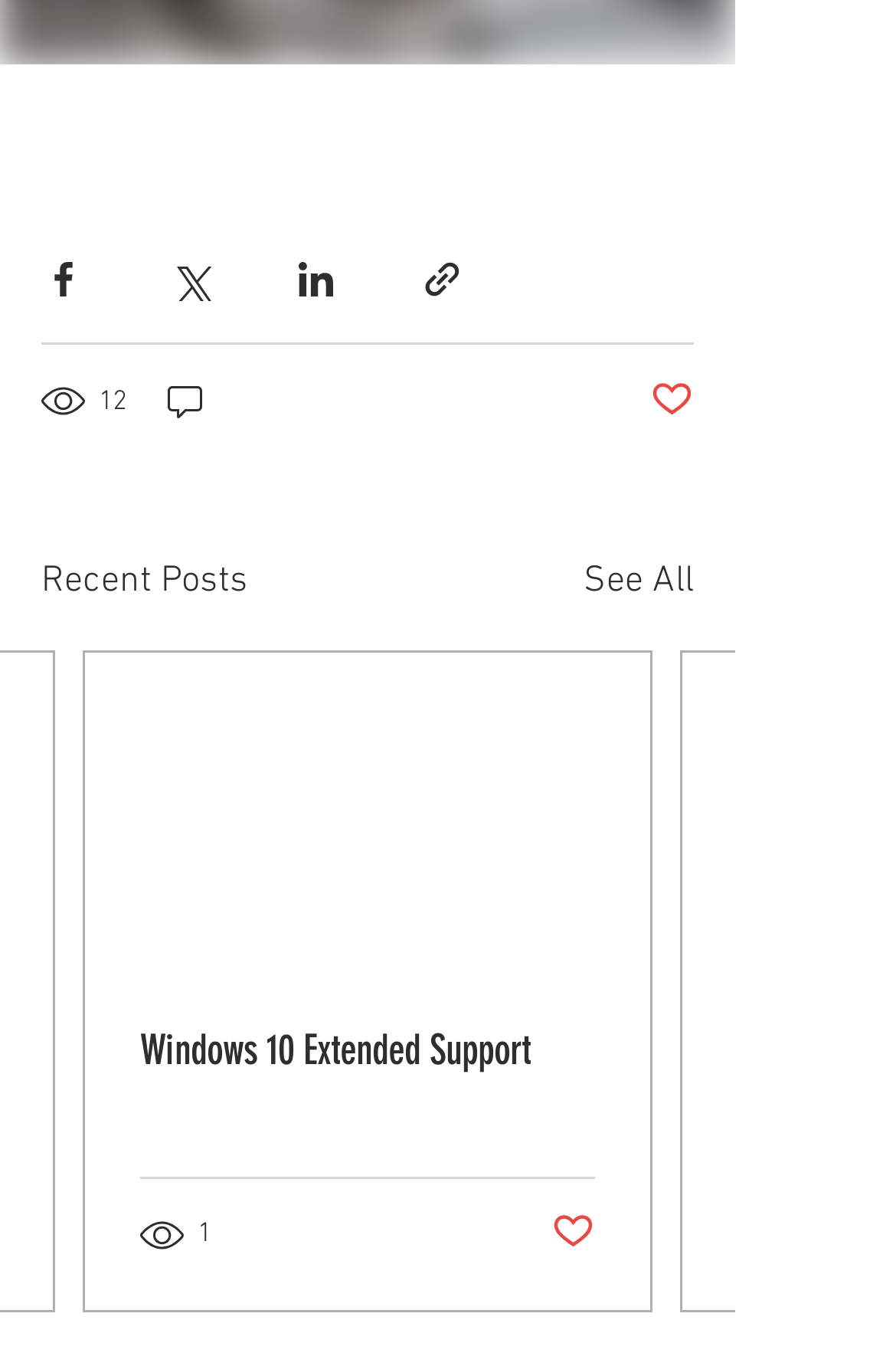Based on the image, please elaborate on the answer to the following question:
How many social media sharing options are available?

There are four social media sharing options available, which are 'Share via Facebook', 'Share via Twitter', 'Share via LinkedIn', and 'Share via link'. These options are represented as buttons with corresponding images.